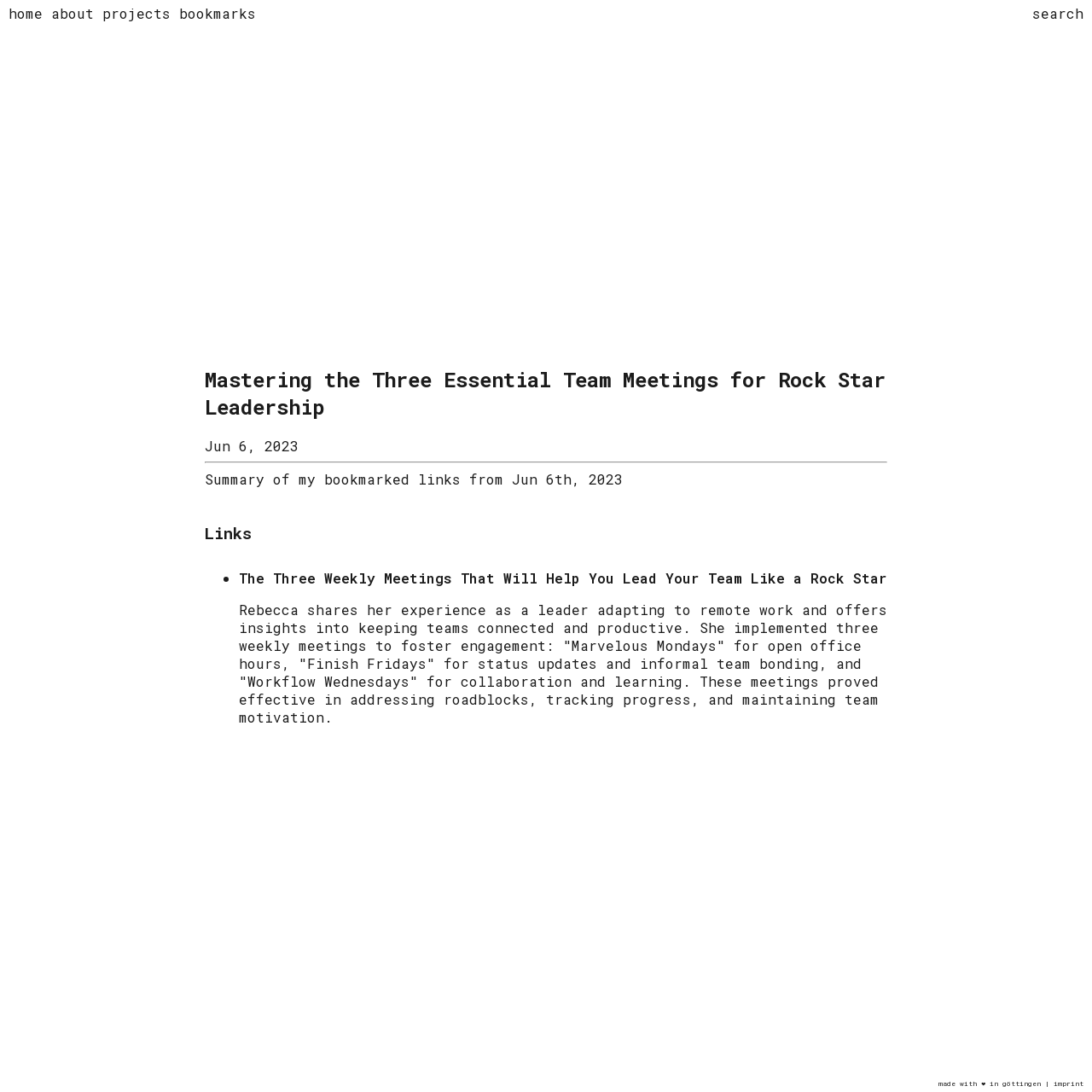Please determine the bounding box coordinates of the element to click in order to execute the following instruction: "go to home page". The coordinates should be four float numbers between 0 and 1, specified as [left, top, right, bottom].

[0.008, 0.004, 0.039, 0.02]